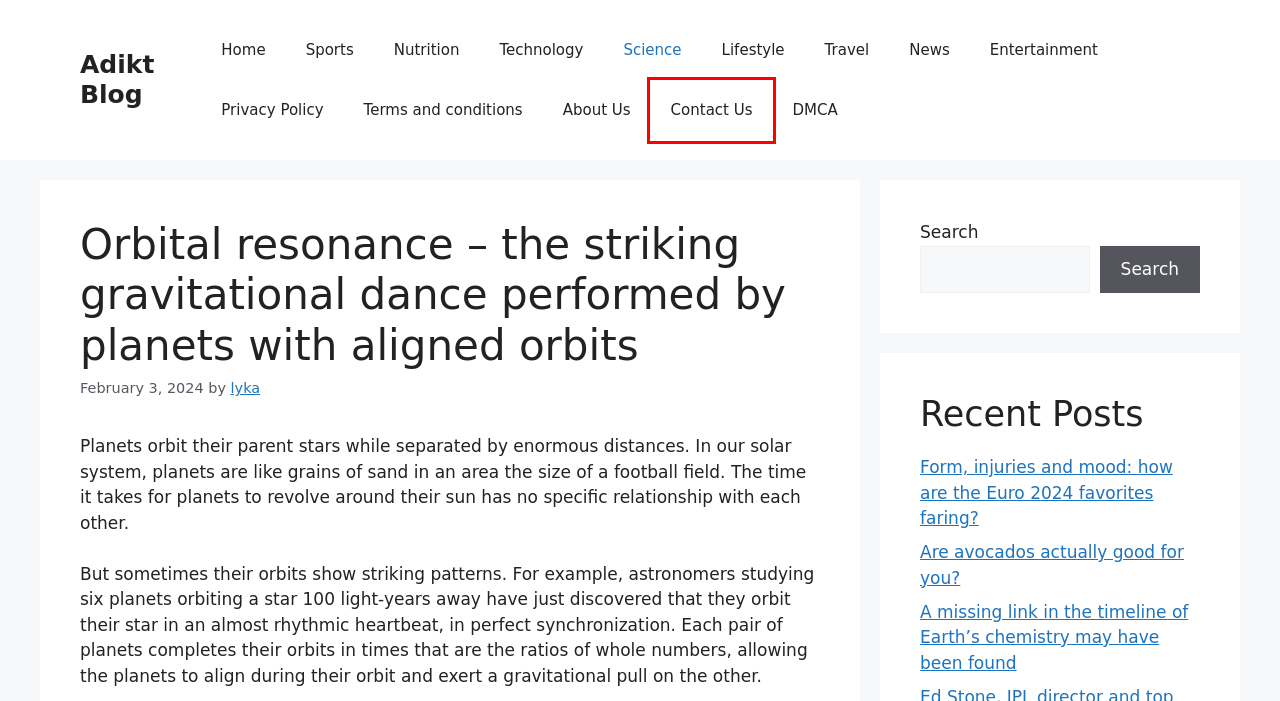Observe the provided screenshot of a webpage with a red bounding box around a specific UI element. Choose the webpage description that best fits the new webpage after you click on the highlighted element. These are your options:
A. About Us - Adikt Blog
B. Adikt Blog -
C. lyka - Adikt Blog
D. Lifestyle - Adikt Blog
E. Entertainment - Adikt Blog
F. Terms and conditions - Adikt Blog
G. Contact Us - Adikt Blog
H. Privacy Policy - Adikt Blog

G